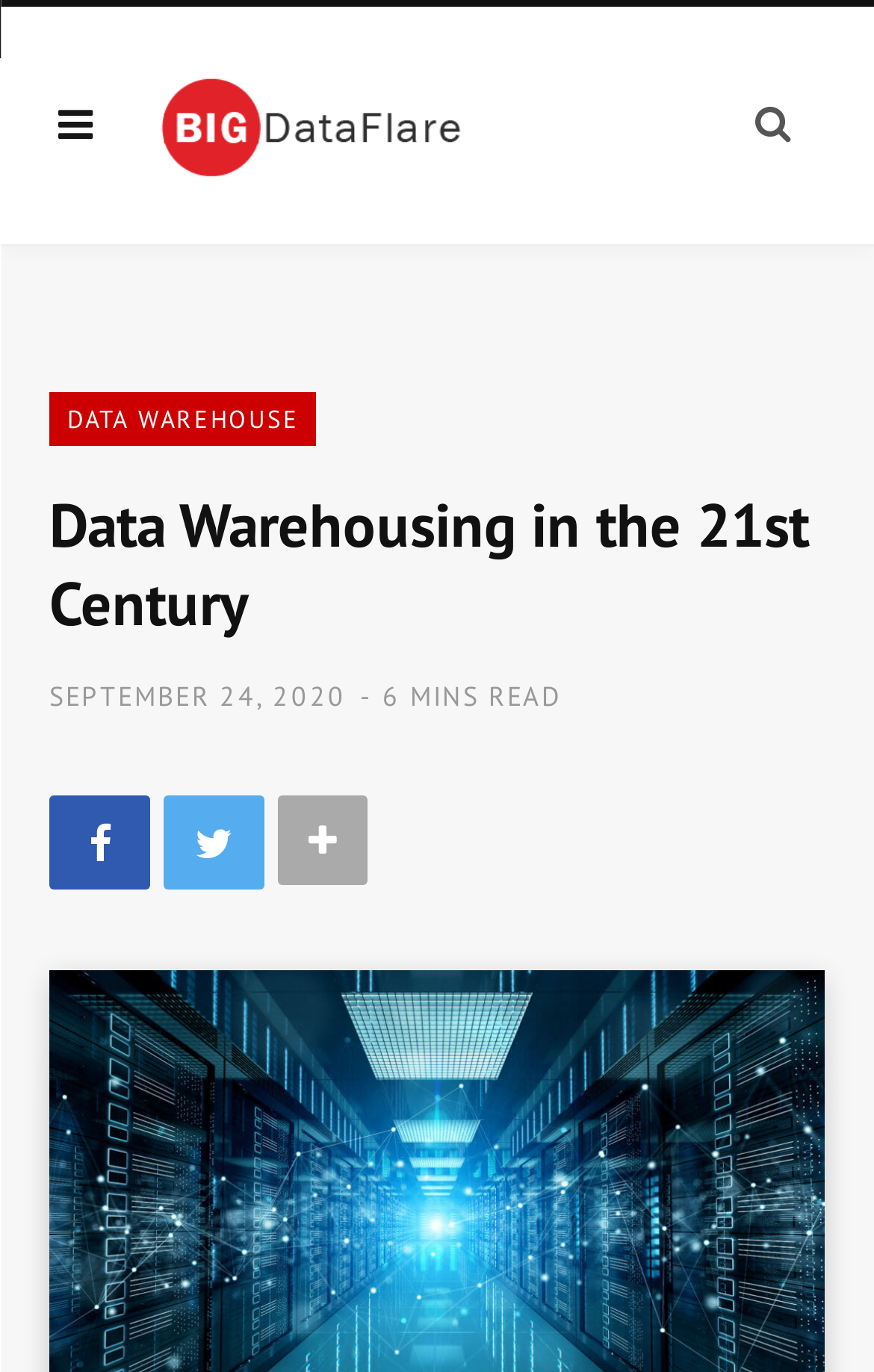Bounding box coordinates should be in the format (top-left x, top-left y, bottom-right x, bottom-right y) and all values should be floating point numbers between 0 and 1. Determine the bounding box coordinate for the UI element described as: Share on Facebook

[0.056, 0.58, 0.172, 0.648]